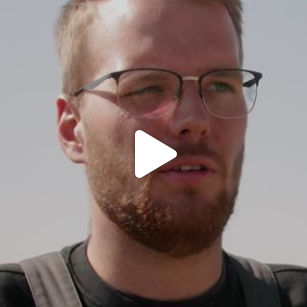What is the purpose of the video?
Using the image, elaborate on the answer with as much detail as possible.

The play button overlay on the image indicates that it is a video, and the man's expression suggests that he is sharing a personal story or testimonial, possibly related to his experience with a work or travel program.